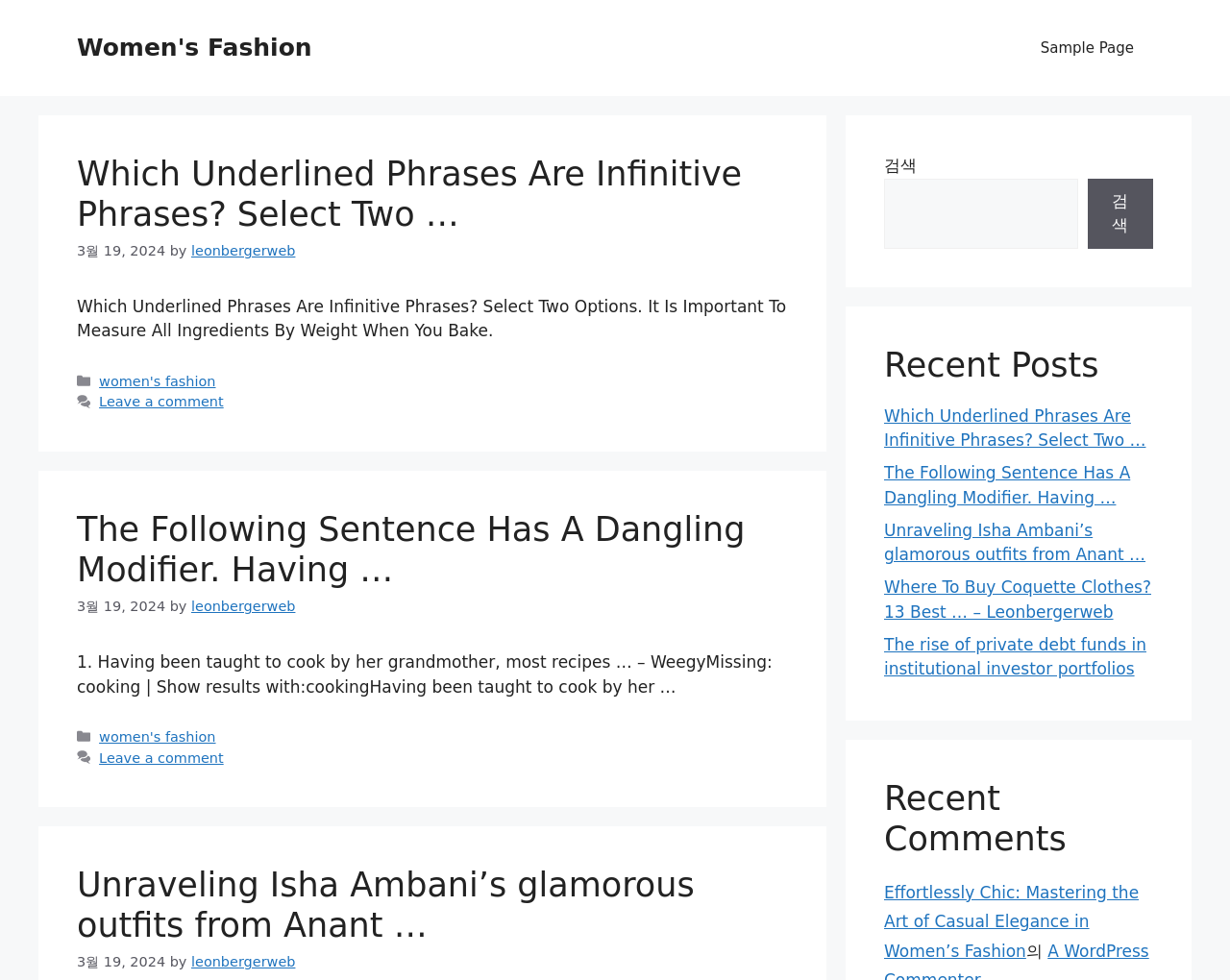Identify the bounding box coordinates for the UI element described as follows: Women's Fashion. Use the format (top-left x, top-left y, bottom-right x, bottom-right y) and ensure all values are floating point numbers between 0 and 1.

[0.062, 0.034, 0.254, 0.063]